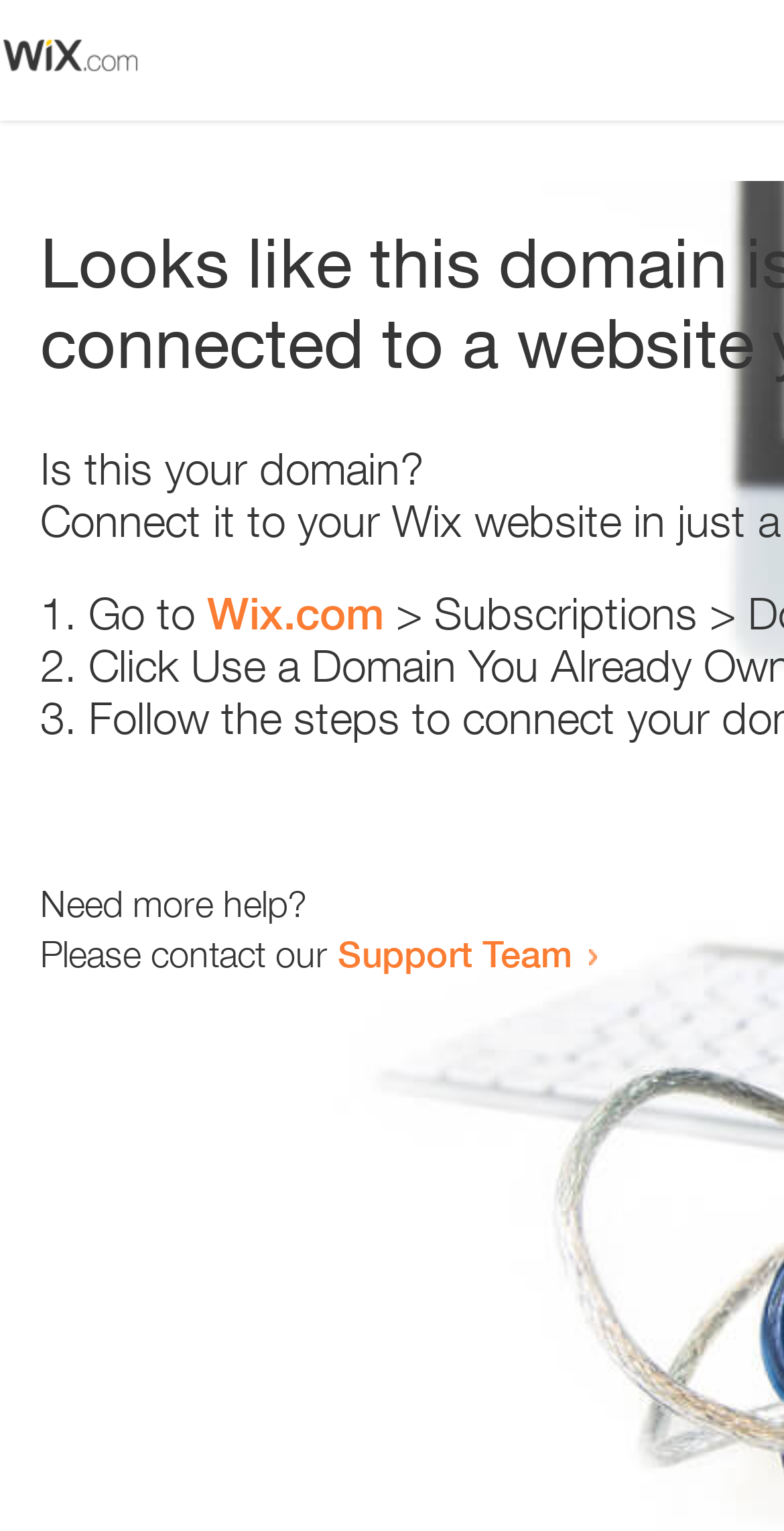Create a detailed narrative of the webpage’s visual and textual elements.

The webpage appears to be an error page, with a small image at the top left corner. Below the image, there is a heading that reads "Is this your domain?" centered on the page. 

Underneath the heading, there is a numbered list with three items. The first item starts with "1." and is followed by the text "Go to" and a link to "Wix.com". The second item starts with "2." and the third item starts with "3.", but their contents are not specified. 

At the bottom of the page, there is a section that provides additional help options. It starts with the text "Need more help?" and is followed by a sentence that reads "Please contact our". This sentence is completed with a link to the "Support Team".